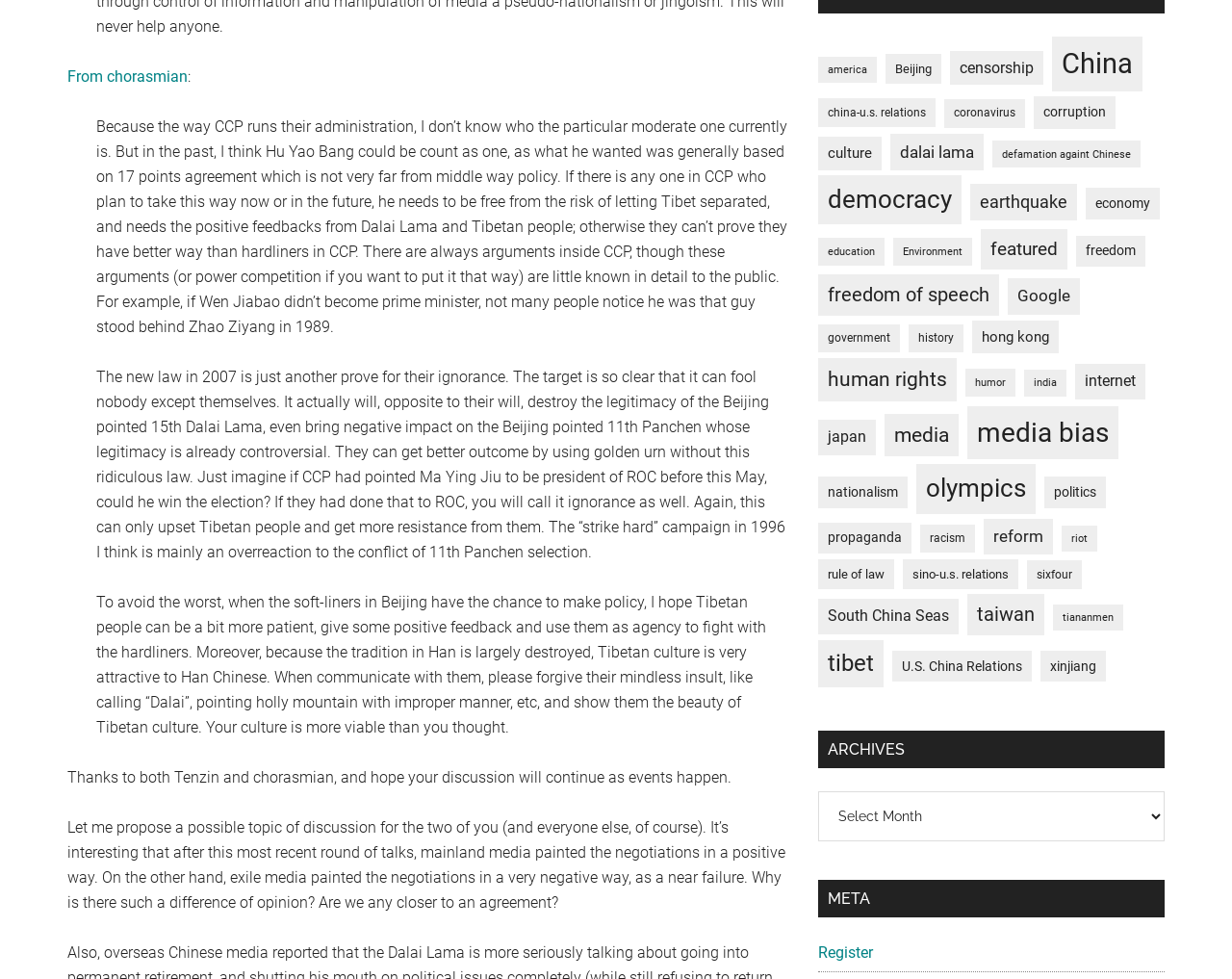Please find the bounding box coordinates for the clickable element needed to perform this instruction: "Click on the link 'china-u.s. relations'".

[0.664, 0.101, 0.759, 0.13]